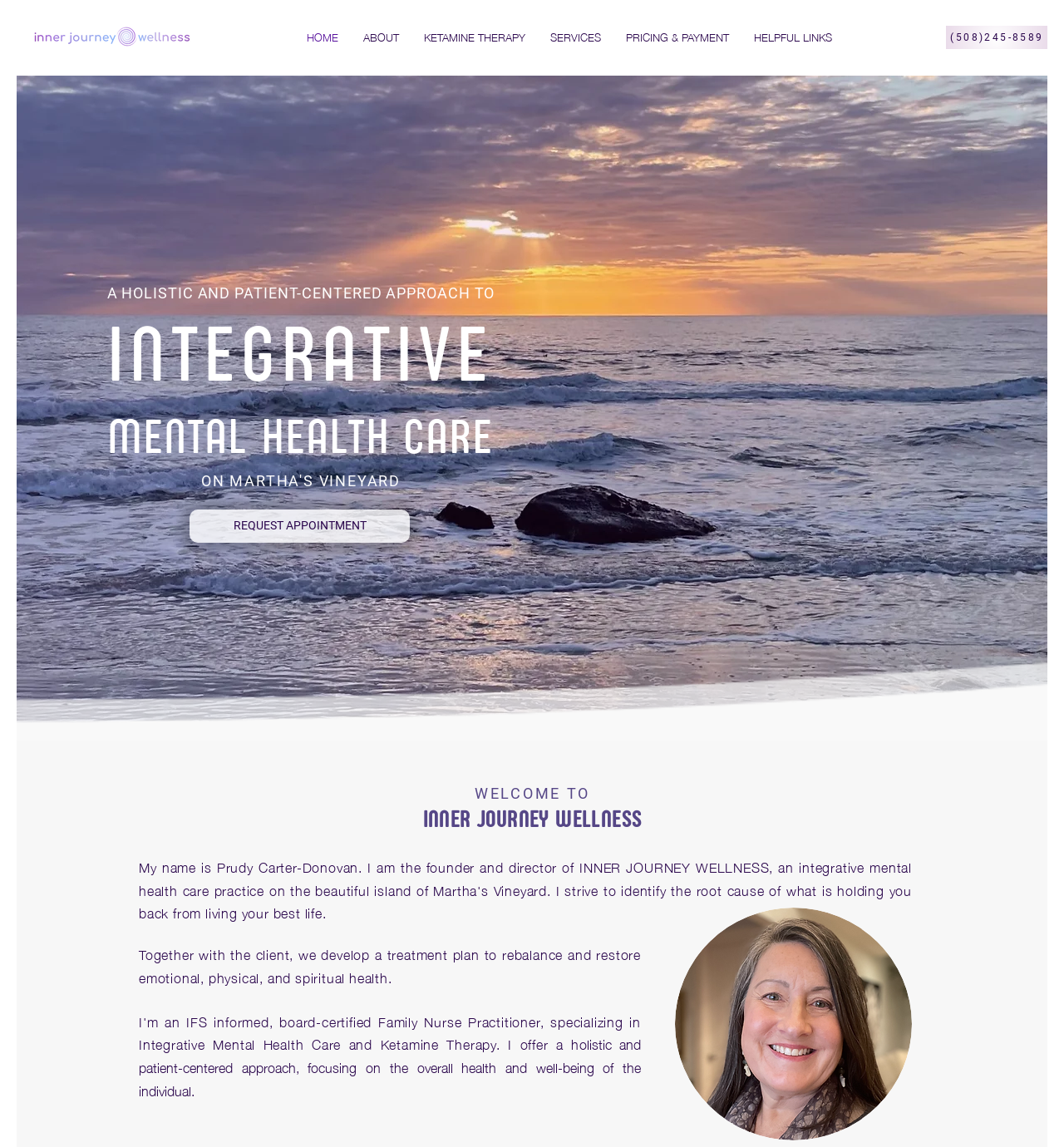What is the name of the founder of Inner Journey Wellness?
Provide a one-word or short-phrase answer based on the image.

Prudy Carter-Donovan